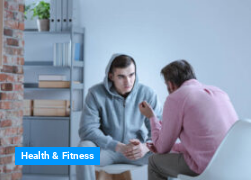What is the tone of the conversation?
With the help of the image, please provide a detailed response to the question.

The caption describes the conversation as serious, and the fact that the men are engaged in a discussion about health and fitness suggests that the tone is likely to be serious and concerned rather than casual or lighthearted.